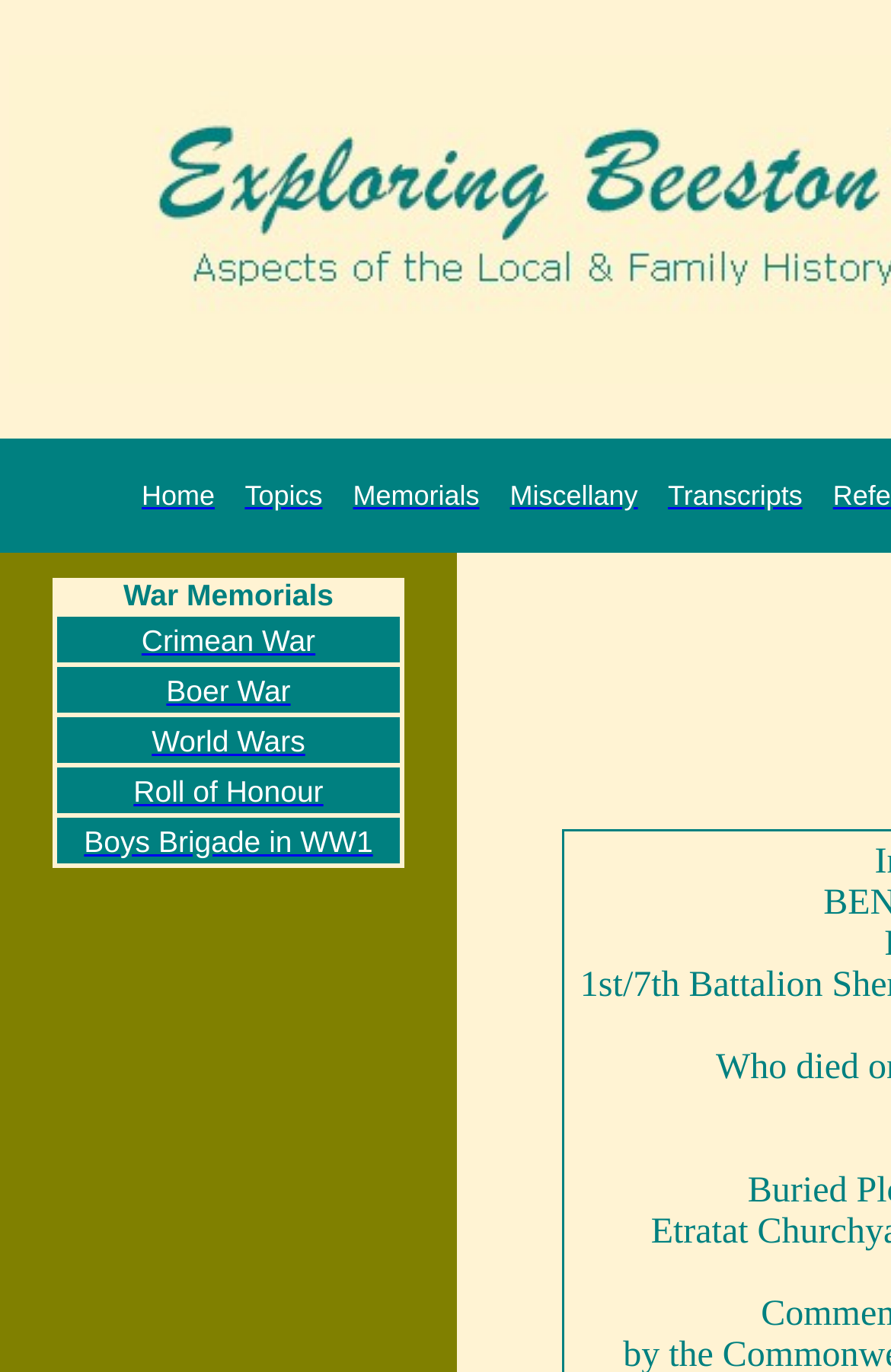Please give a one-word or short phrase response to the following question: 
What is the first war mentioned in the War Memorials section?

Crimean War